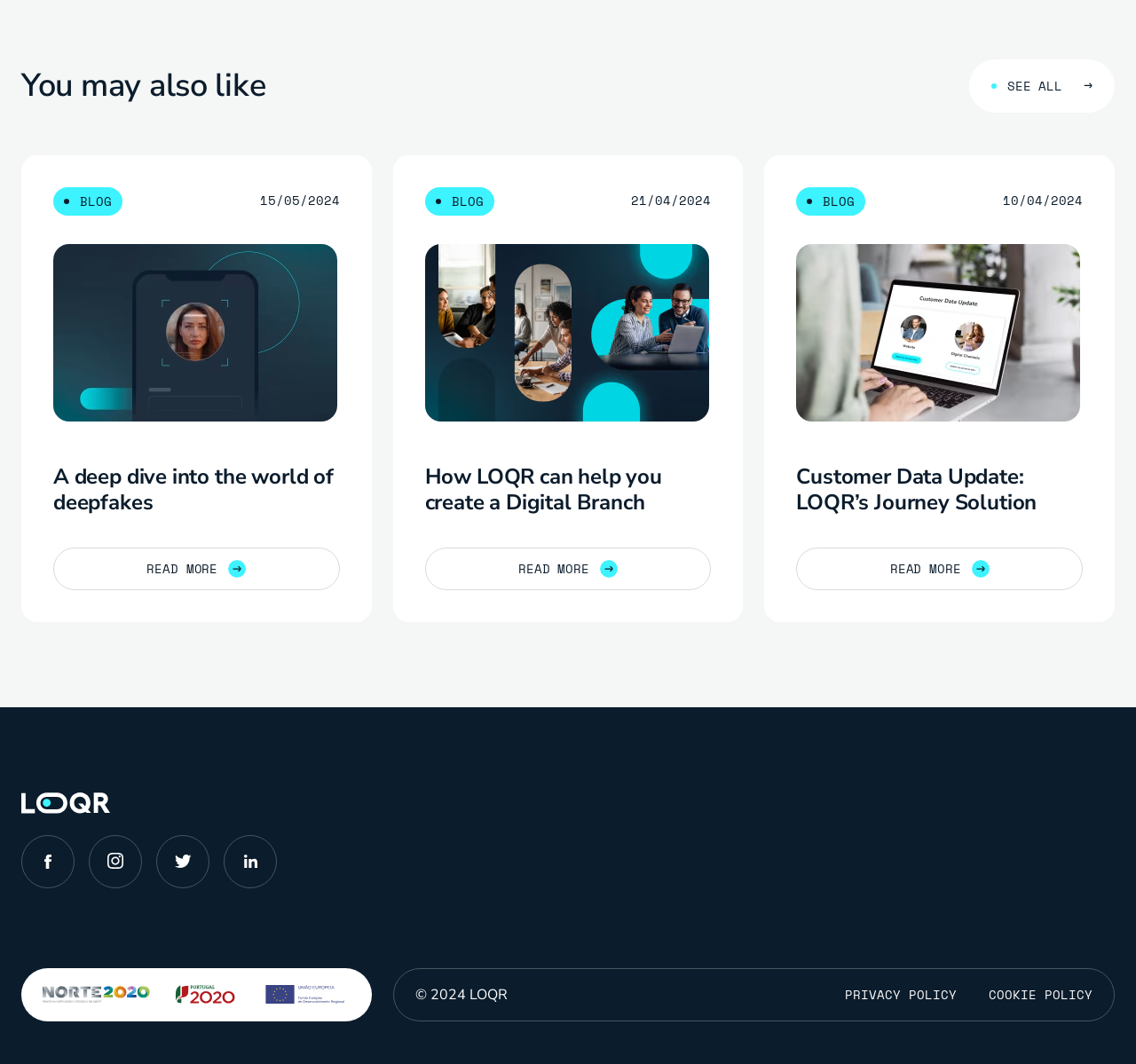What is the copyright year of the webpage?
Could you please answer the question thoroughly and with as much detail as possible?

The webpage has a static text element with the text '© 2024 LOQR', which indicates the copyright year of the webpage.